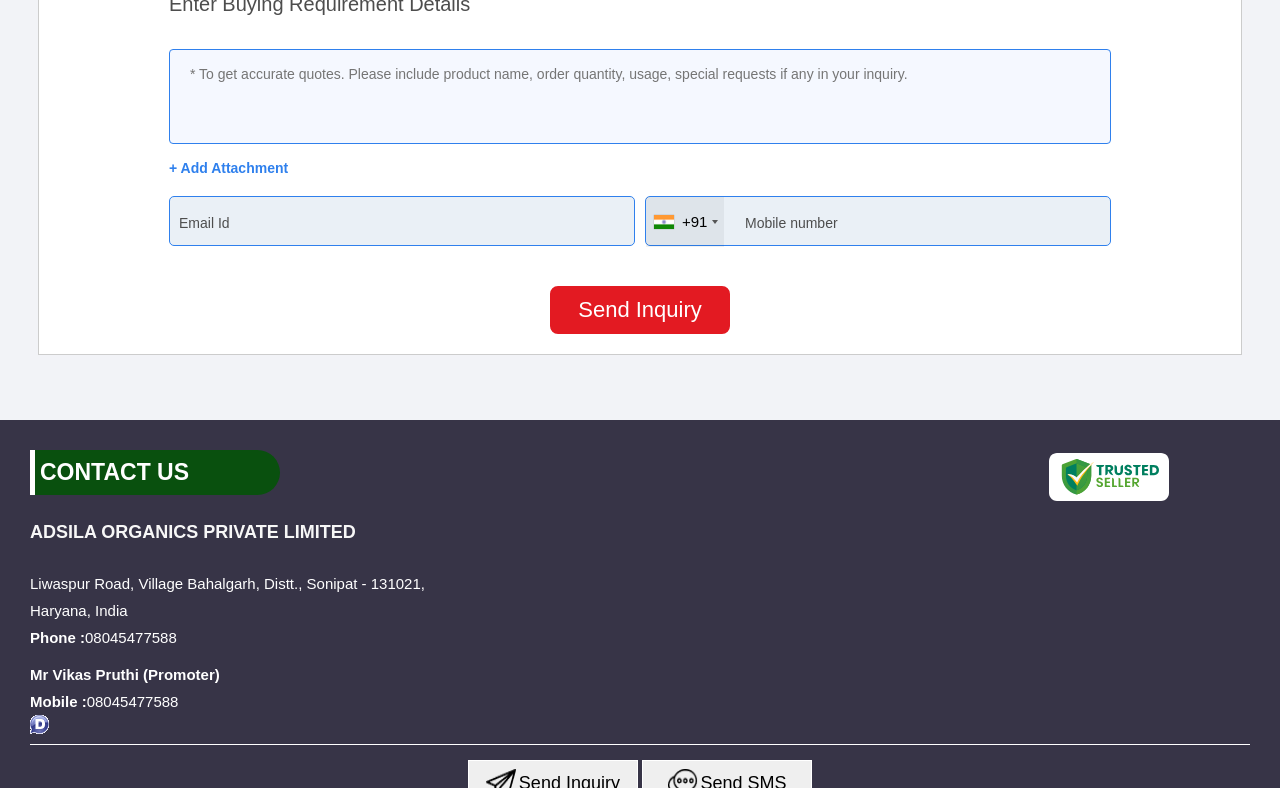Please give the bounding box coordinates of the area that should be clicked to fulfill the following instruction: "Click to view contact information". The coordinates should be in the format of four float numbers from 0 to 1, i.e., [left, top, right, bottom].

[0.023, 0.582, 0.148, 0.615]